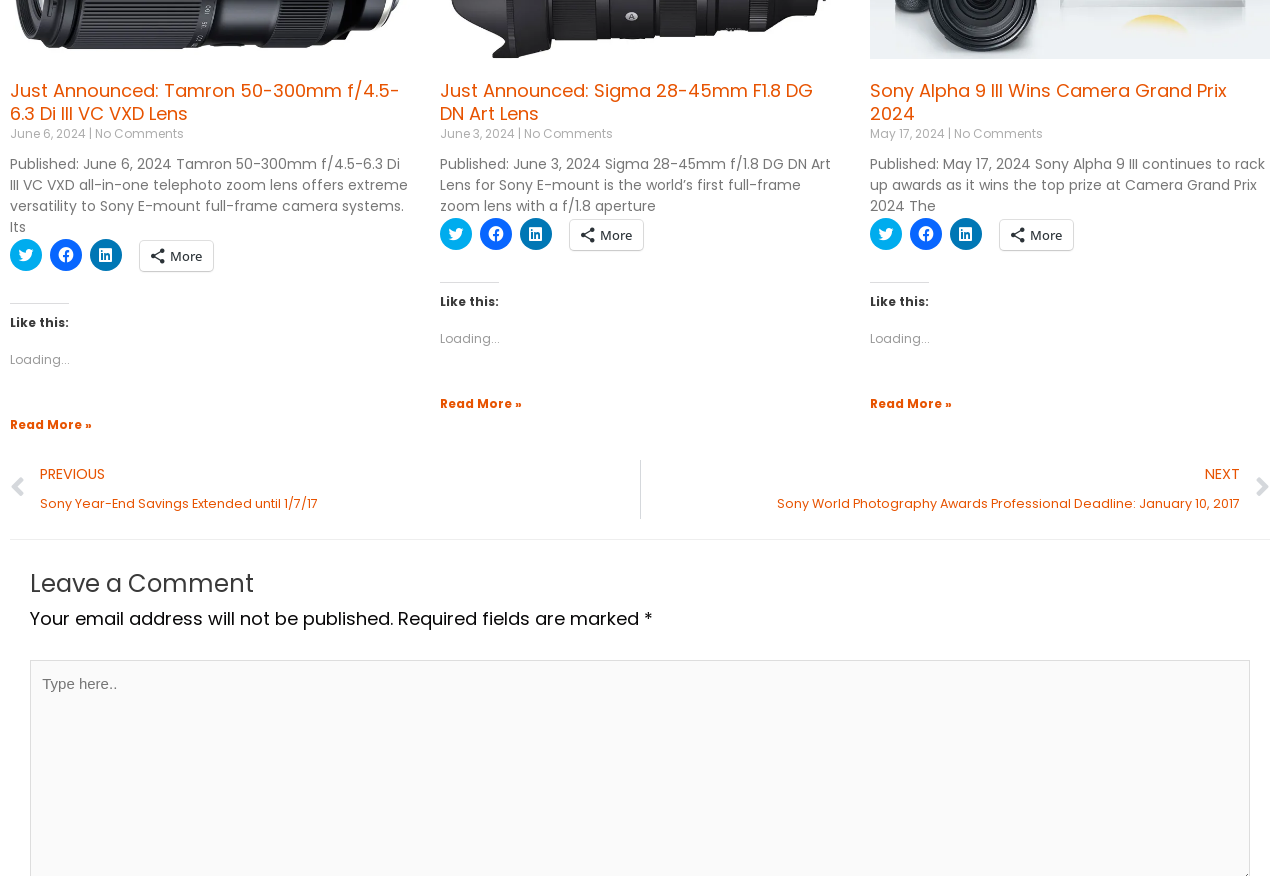What is the title of the first article?
Provide an in-depth and detailed answer to the question.

I determined the title of the first article by looking at the heading element with the text 'Just Announced: Tamron 50-300mm f/4.5-6.3 Di III VC VXD Lens' which is located at the top of the webpage.